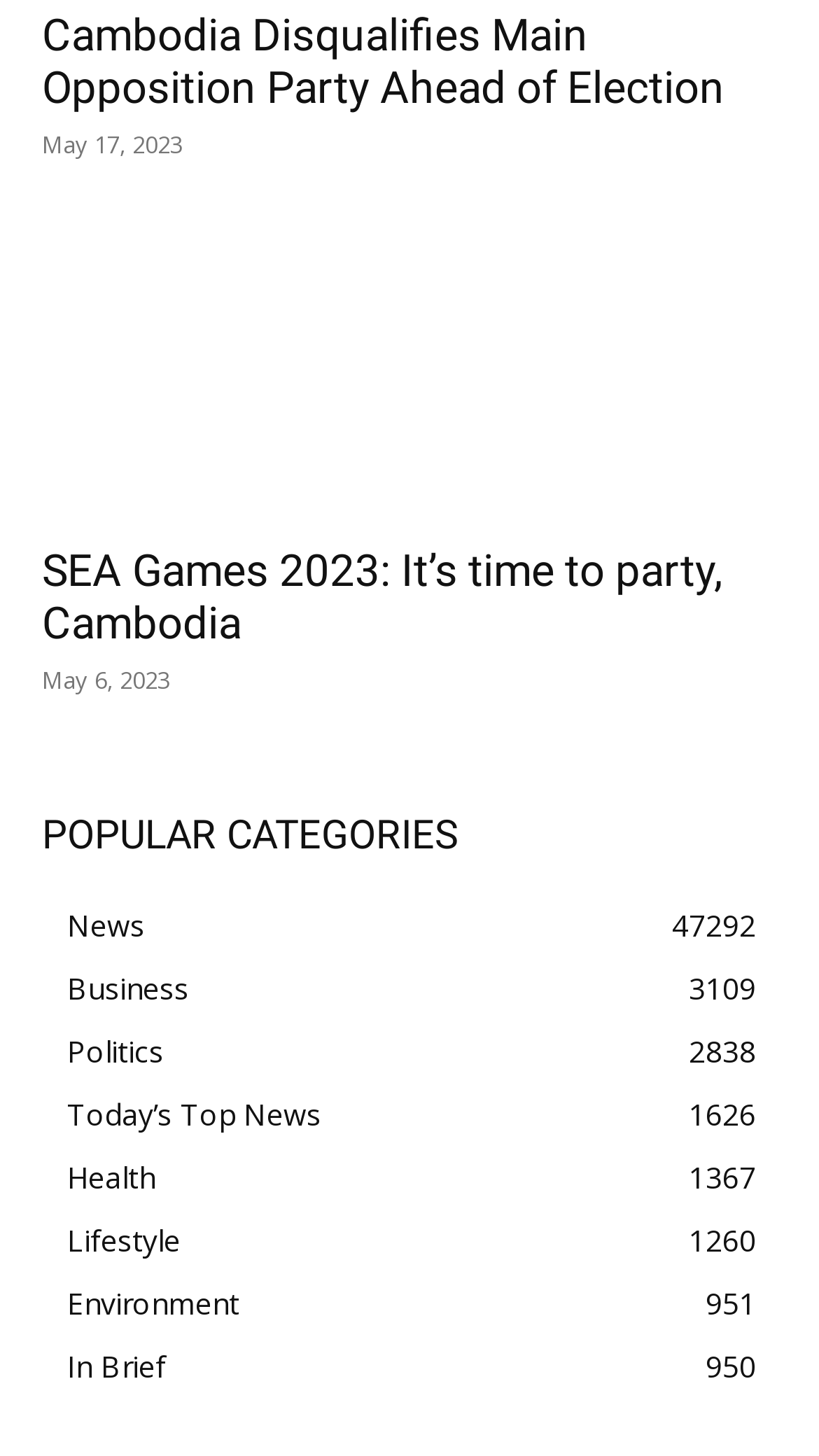Bounding box coordinates should be in the format (top-left x, top-left y, bottom-right x, bottom-right y) and all values should be floating point numbers between 0 and 1. Determine the bounding box coordinate for the UI element described as: In Brief950

[0.082, 0.925, 0.203, 0.952]